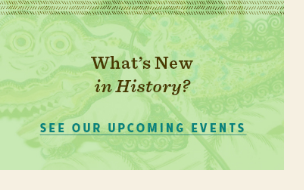Offer a detailed explanation of what is depicted in the image.

The image prominently features the text "What's New in History?" set against a vibrant green background. Below this heading is a call to action, "SEE OUR UPCOMING EVENTS," inviting viewers to explore additional information. The design incorporates intricate patterns and illustrations in the background, suggesting a rich historical theme. This visual element enhances the message, connecting viewers to an array of events related to the history department, emphasizing engagement and participation in upcoming activities. The overall aesthetic combines an informative approach with a visually appealing layout, suitable for an academic environment focused on history.